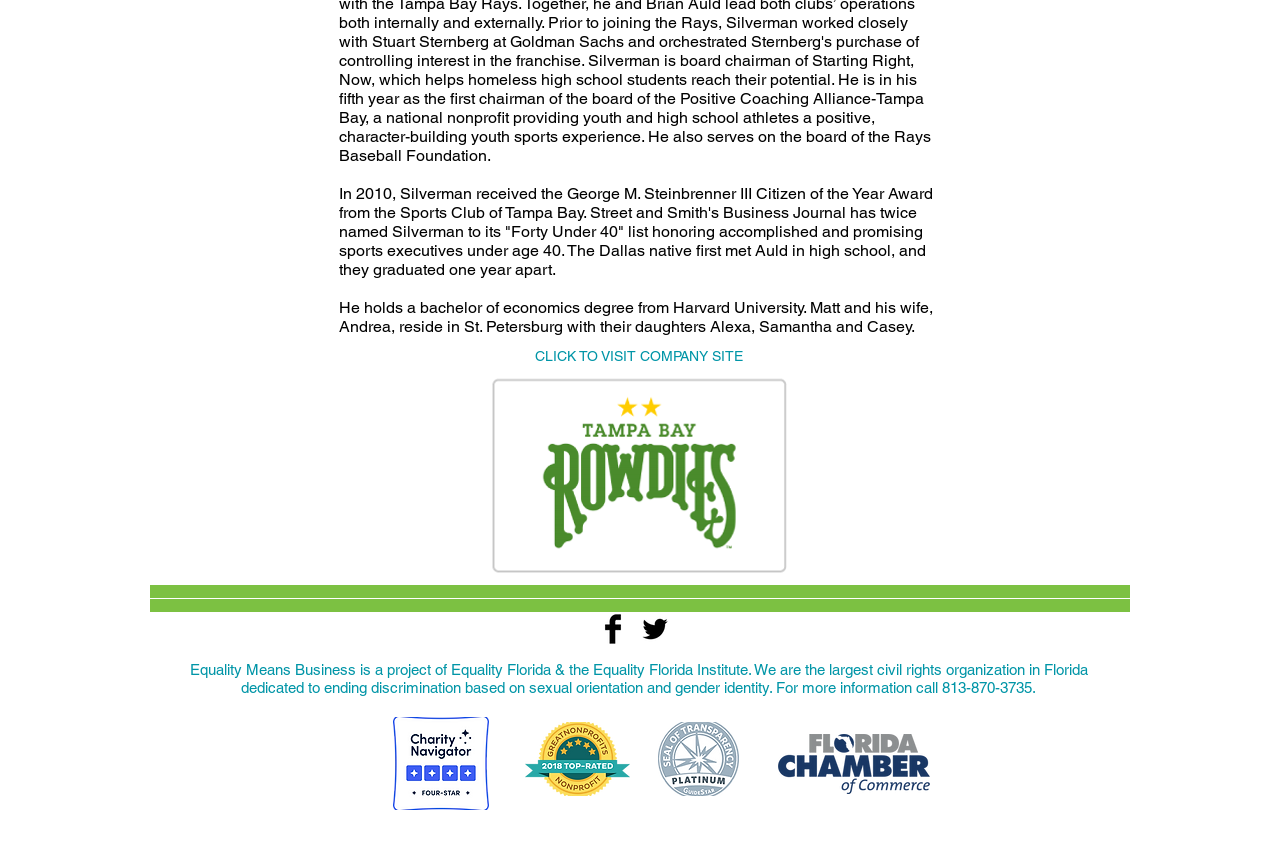Using the element description: "Equality Florida", determine the bounding box coordinates for the specified UI element. The coordinates should be four float numbers between 0 and 1, [left, top, right, bottom].

[0.352, 0.784, 0.43, 0.804]